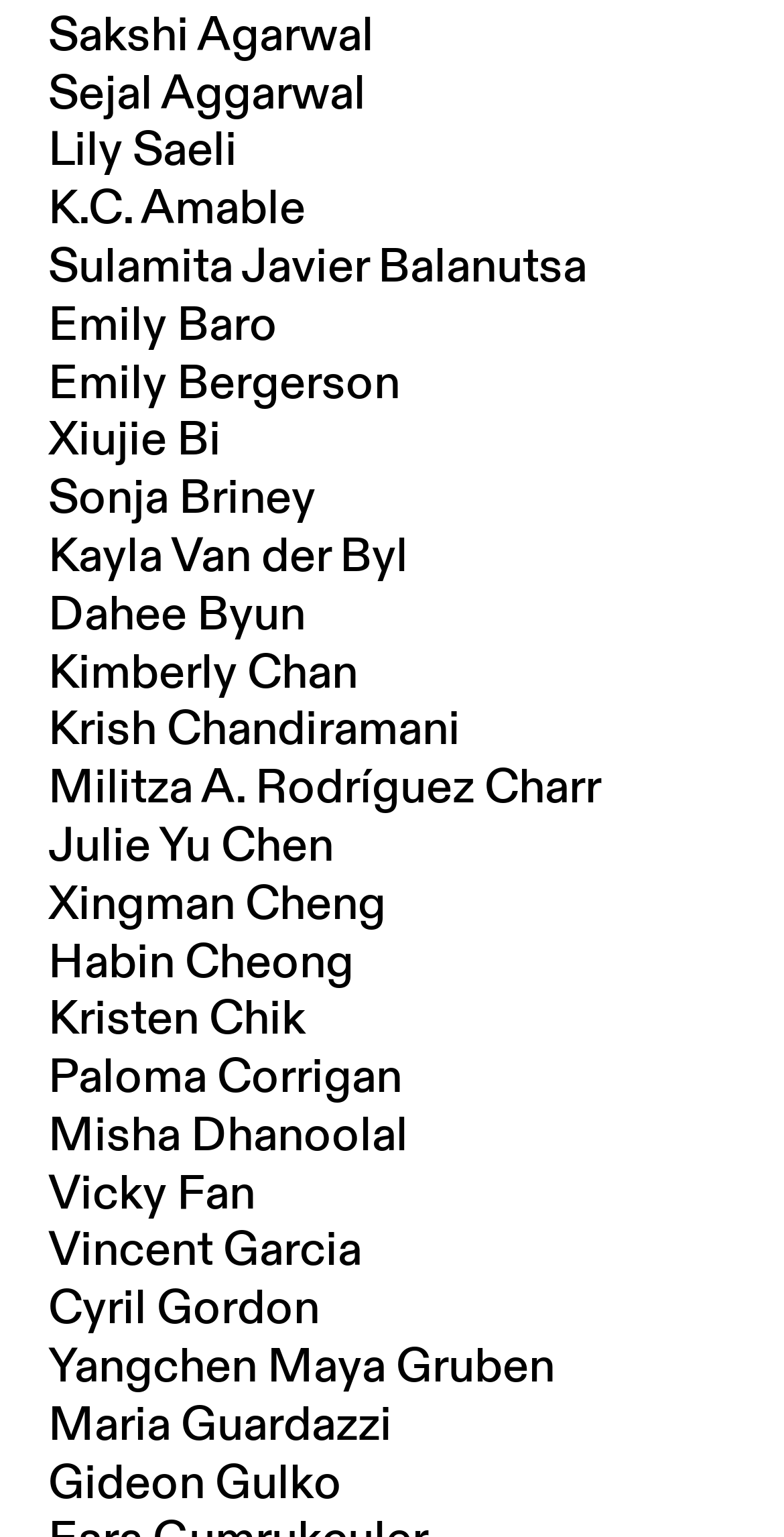Can you find the bounding box coordinates for the UI element given this description: "Free Dental Care"? Provide the coordinates as four float numbers between 0 and 1: [left, top, right, bottom].

None